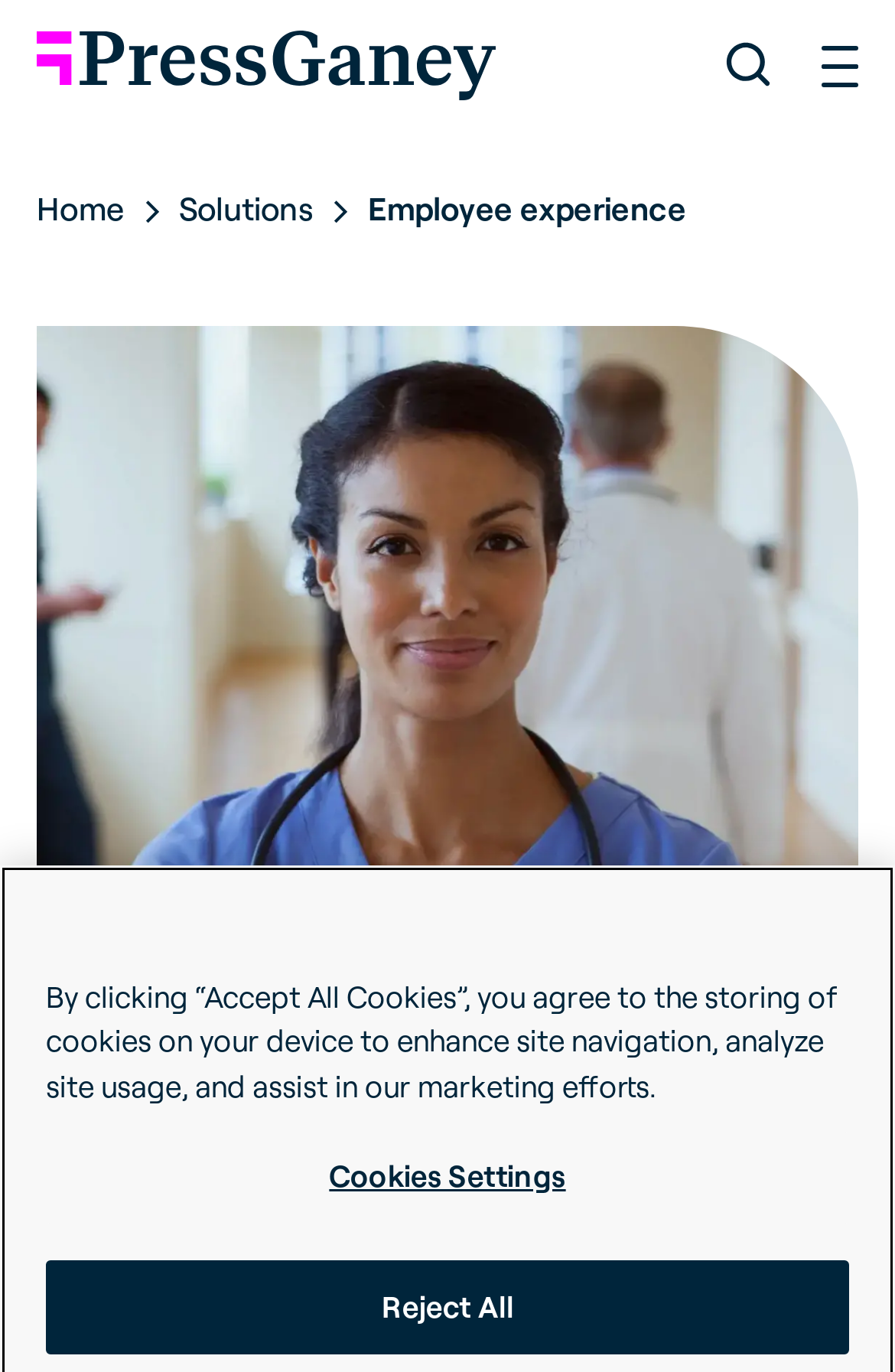Your task is to extract the text of the main heading from the webpage.

Hear employee voices. Build a better culture.